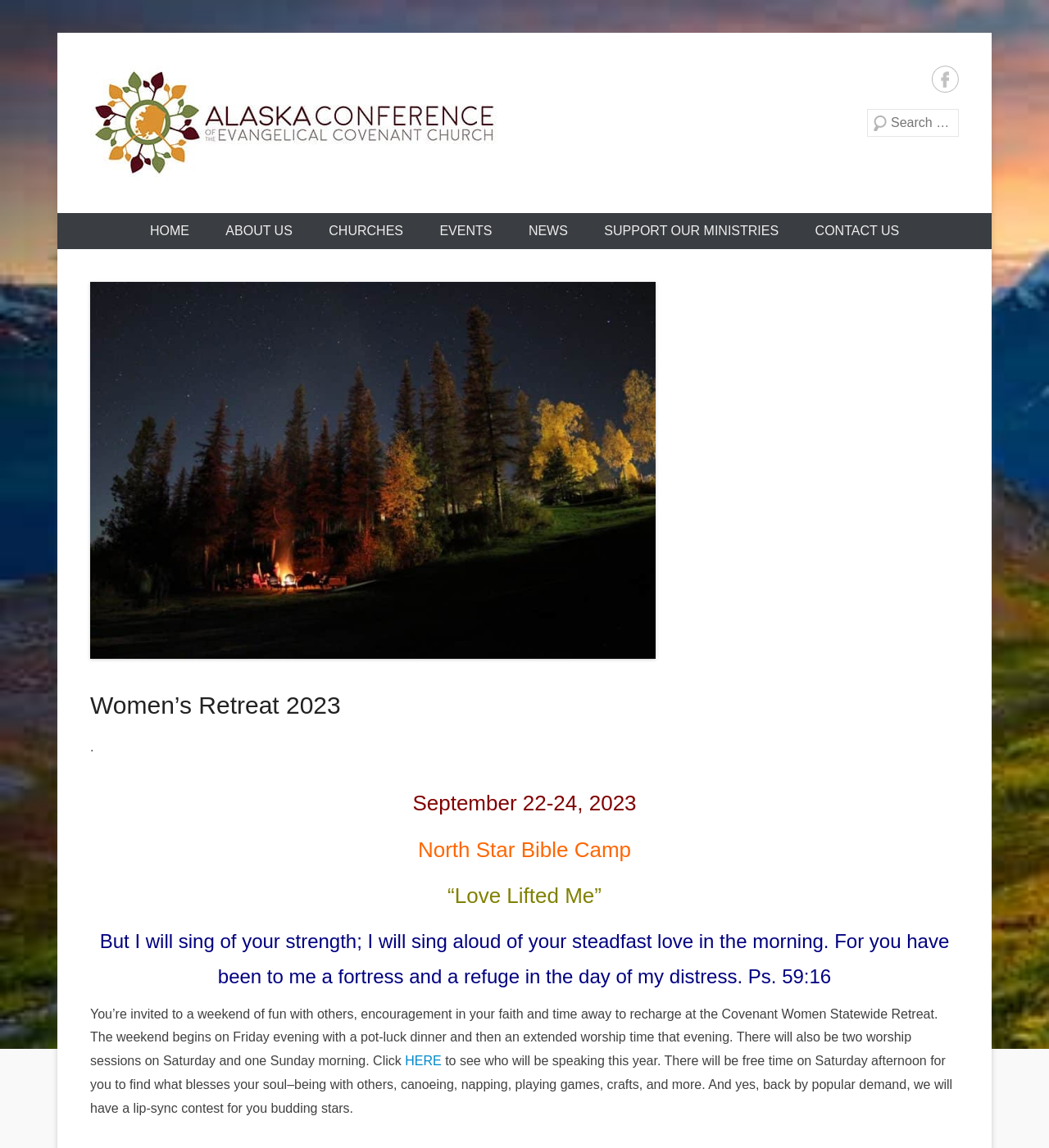Using the provided description: "News", find the bounding box coordinates of the corresponding UI element. The output should be four float numbers between 0 and 1, in the format [left, top, right, bottom].

[0.488, 0.186, 0.557, 0.217]